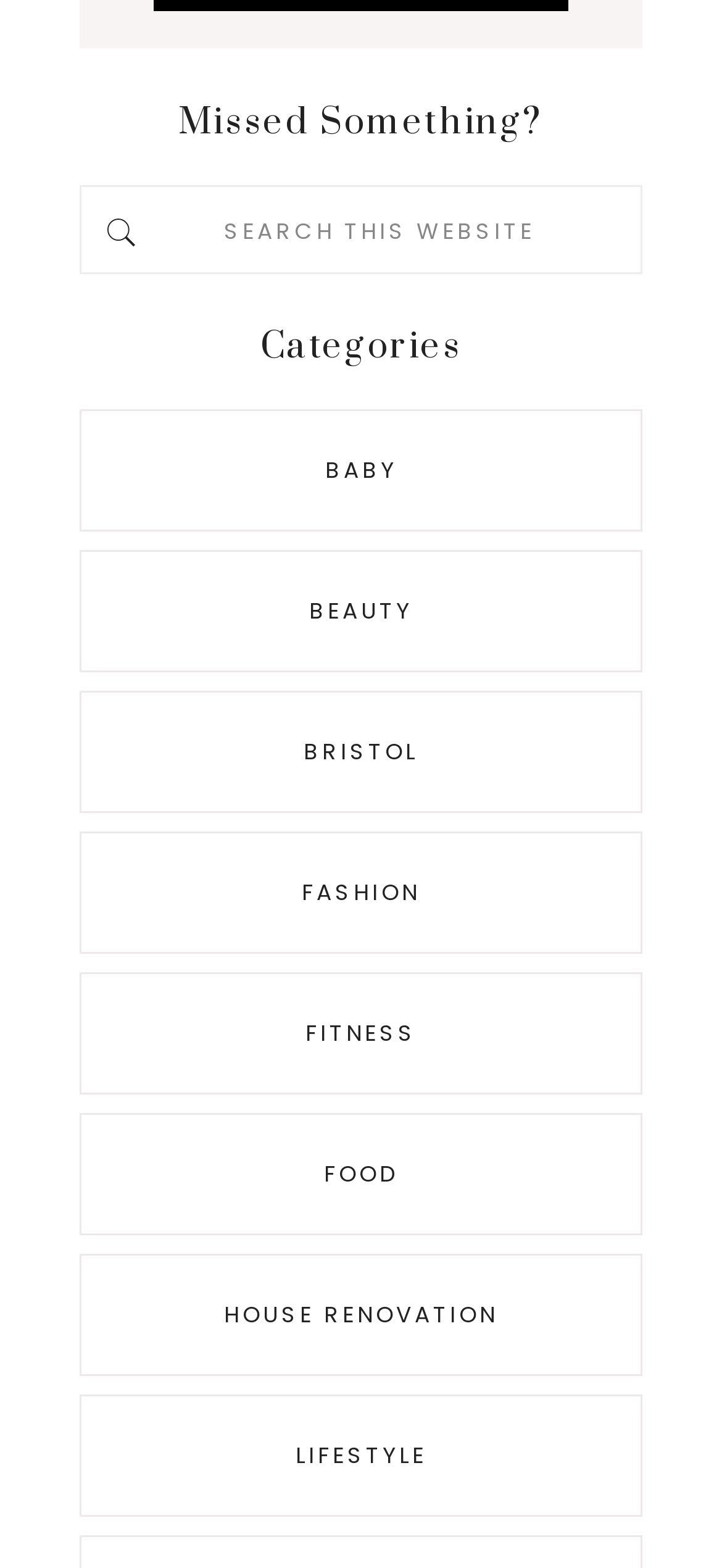Find the bounding box coordinates of the area that needs to be clicked in order to achieve the following instruction: "Search for something". The coordinates should be specified as four float numbers between 0 and 1, i.e., [left, top, right, bottom].

[0.111, 0.123, 0.286, 0.218]